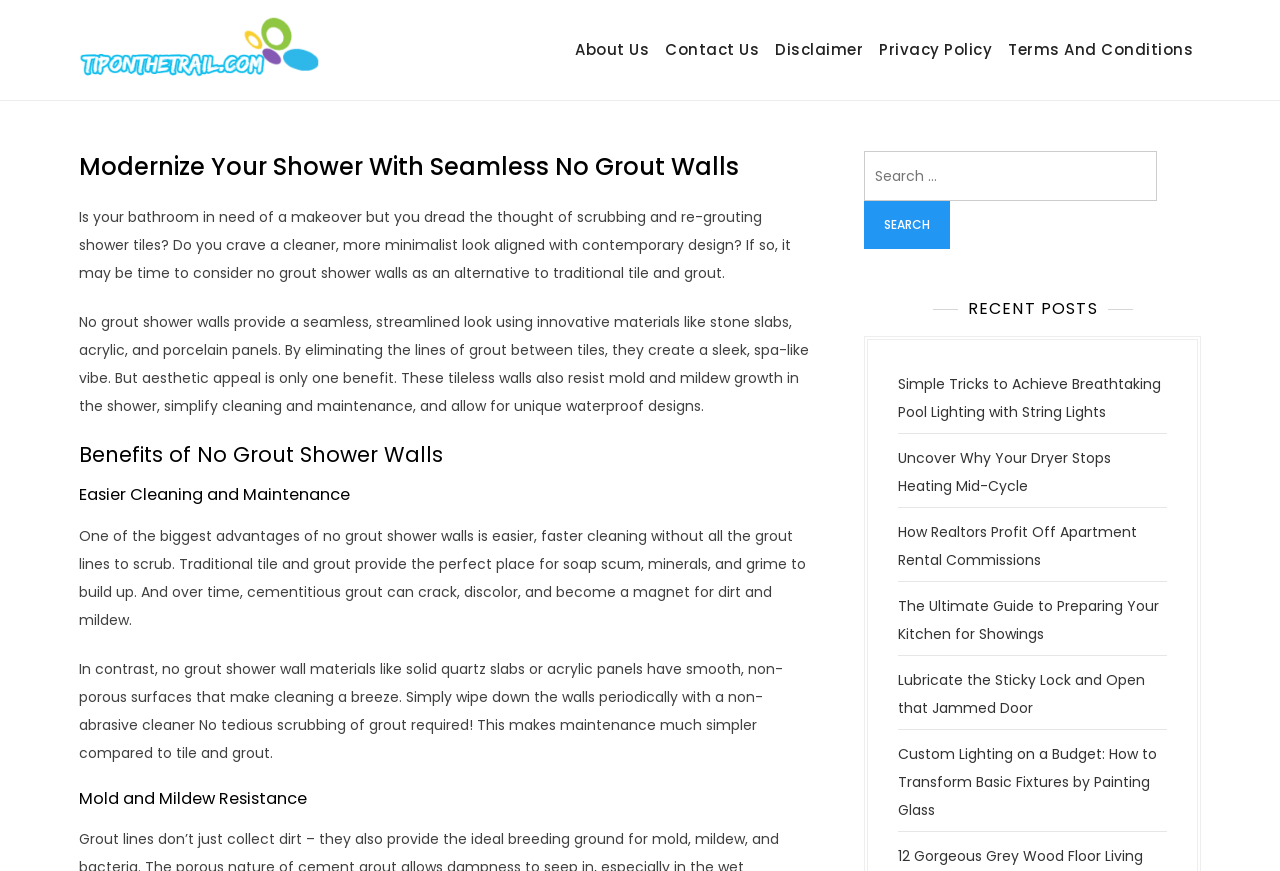What type of materials are used for no grout shower walls?
Refer to the image and provide a detailed answer to the question.

The webpage mentions that no grout shower walls use innovative materials like stone slabs, acrylic, and porcelain panels to create a seamless, streamlined look.